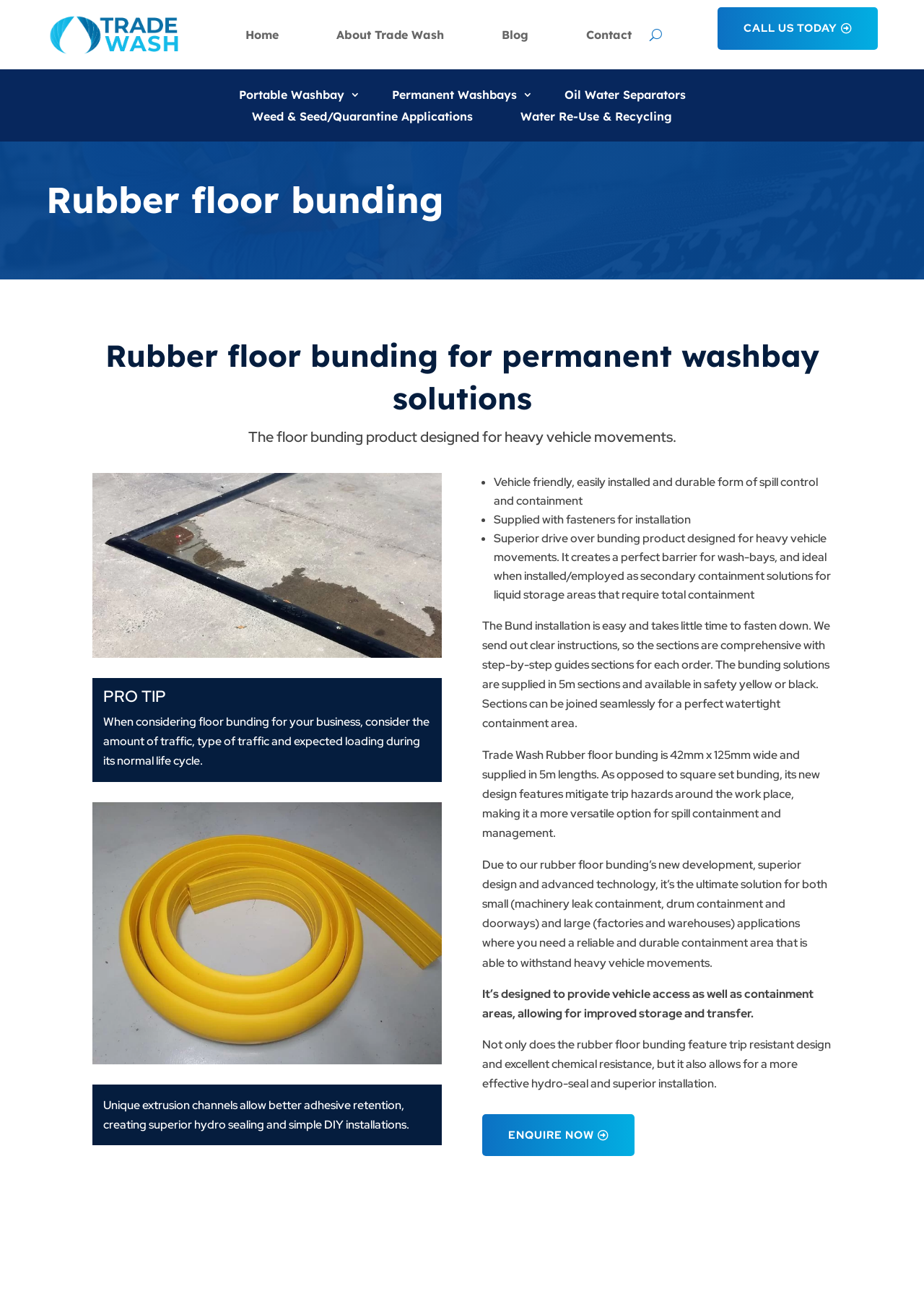Please identify the bounding box coordinates of the area that needs to be clicked to fulfill the following instruction: "go to next post."

None